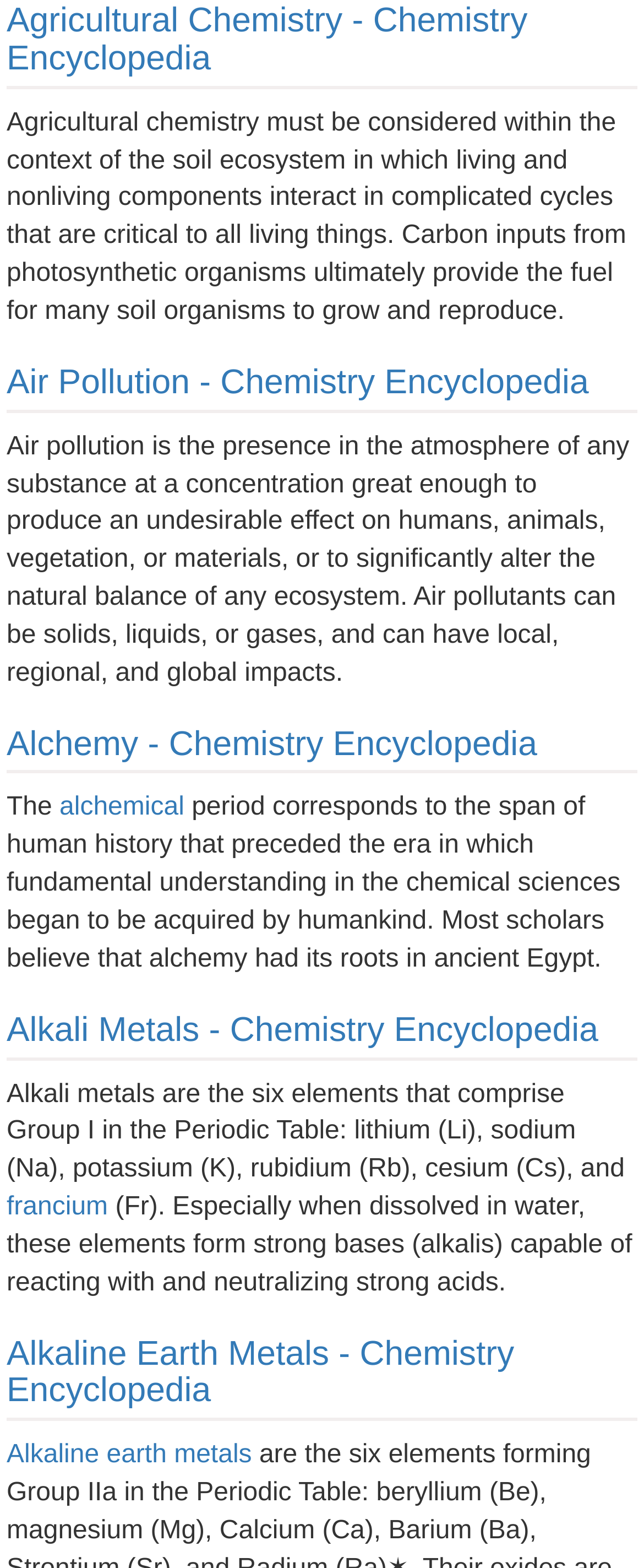Locate the bounding box coordinates of the clickable area needed to fulfill the instruction: "Click on Agricultural Chemistry link".

[0.01, 0.001, 0.819, 0.049]